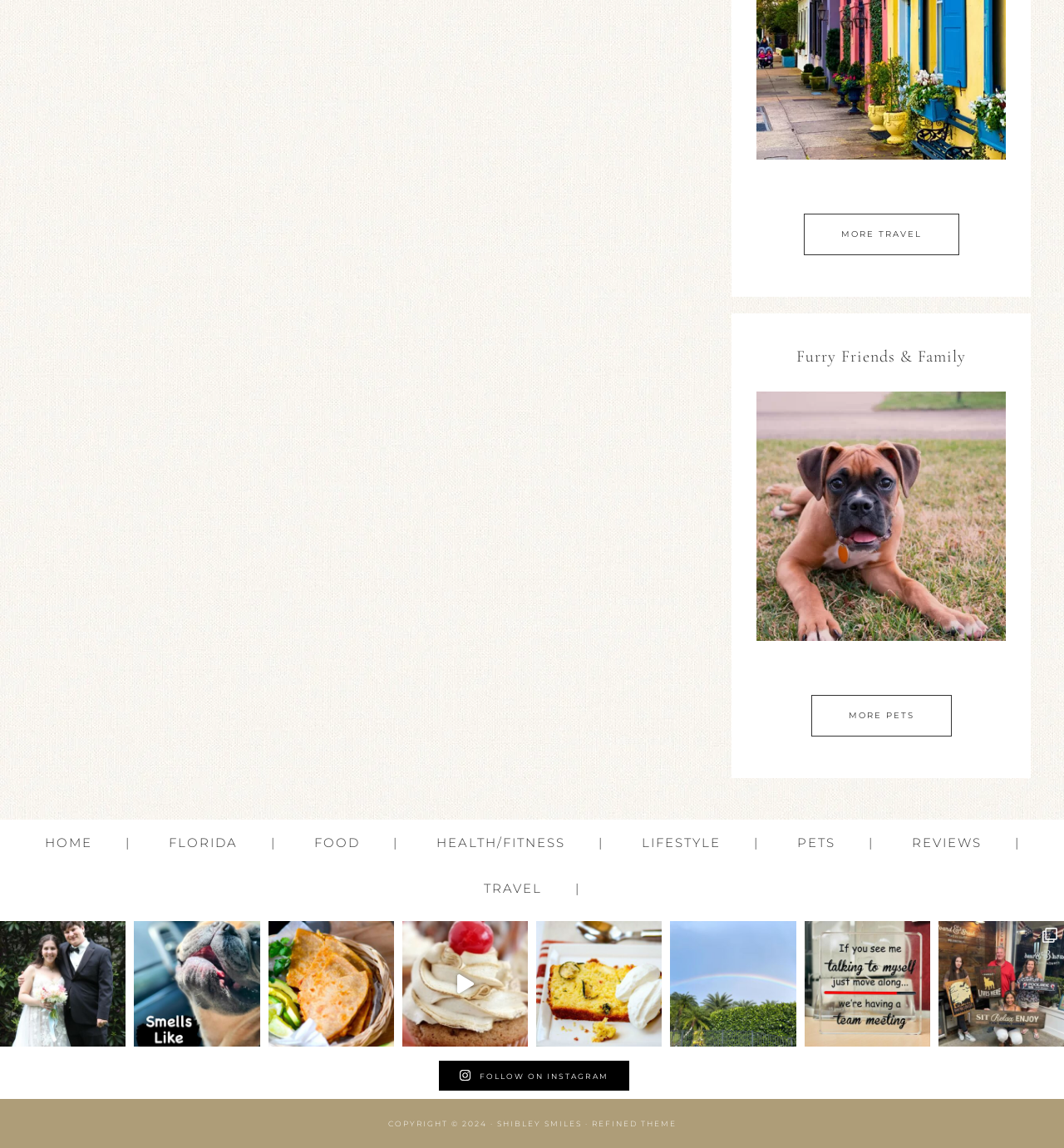Analyze the image and give a detailed response to the question:
What type of content is displayed in the section with links starting with 'HOME|', 'FLORIDA|', etc.?

The section with links starting with 'HOME|', 'FLORIDA|', etc. appears to be a navigation menu, allowing users to access different categories or sections of the webpage. The links are arranged horizontally and have a similar format, suggesting that they are part of a menu.